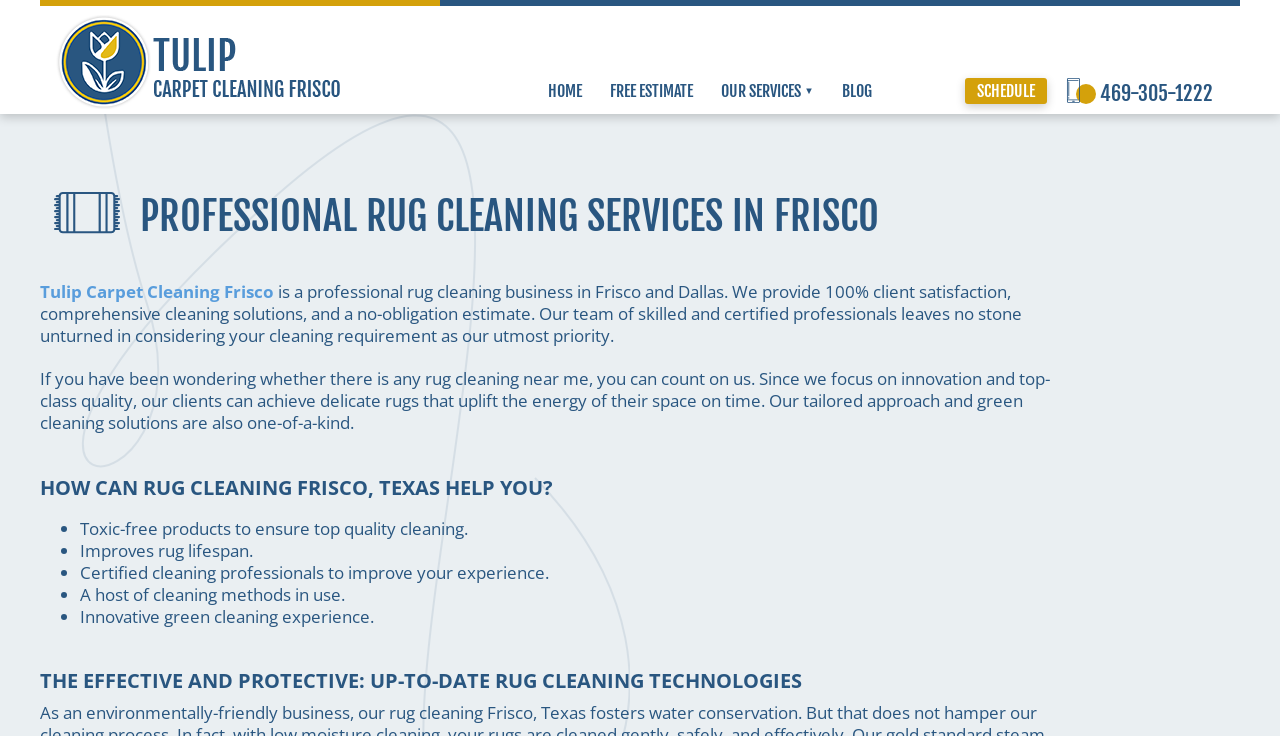What is the name of the company?
Examine the webpage screenshot and provide an in-depth answer to the question.

I found the company name by looking at the top-left corner of the webpage, where it says 'Tulip Carpet Cleaning Frisco' in a logo format, and also in the link 'Tulip Carpet Cleaning Frisco' with a bounding box coordinate of [0.043, 0.02, 0.355, 0.148].